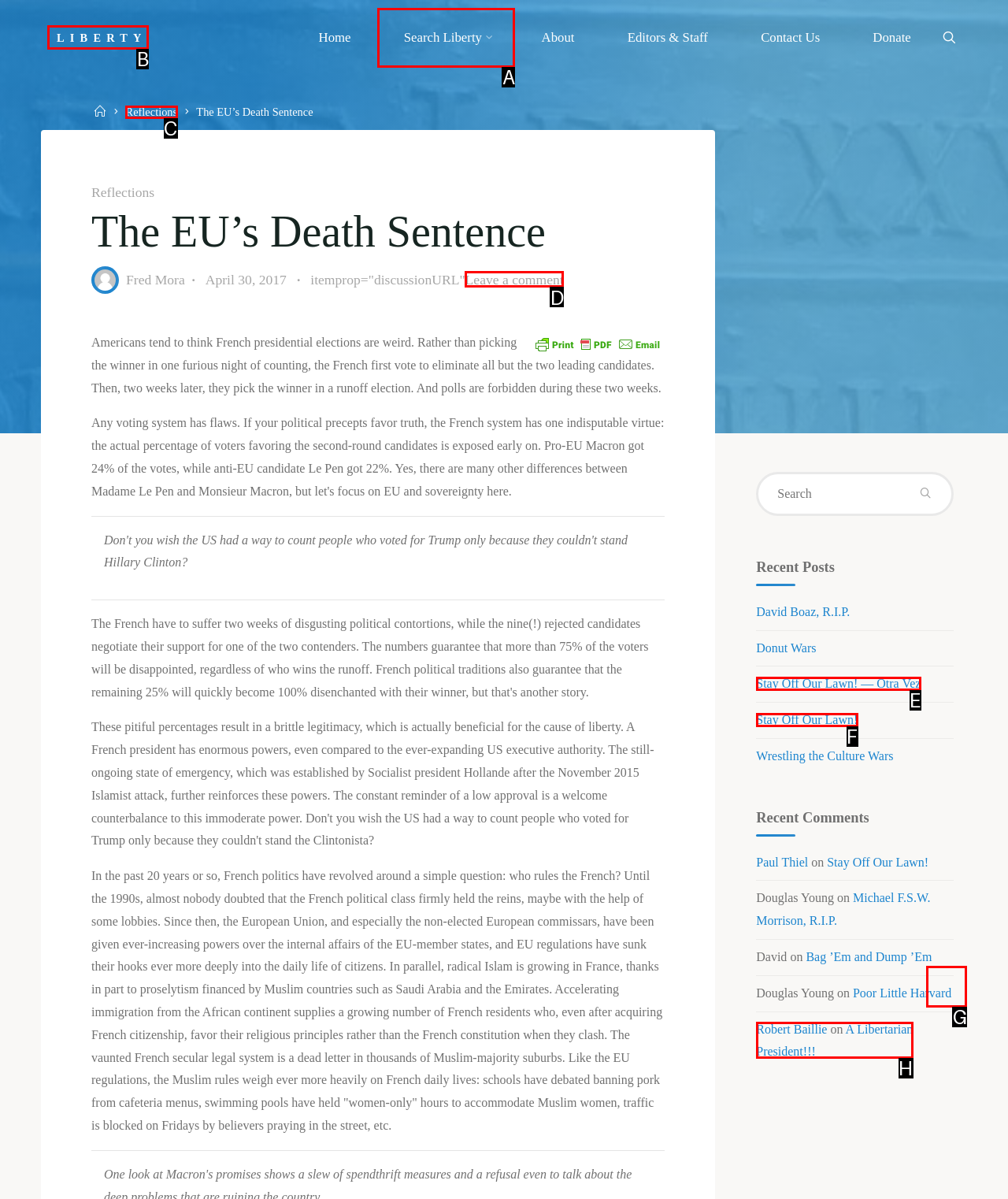Identify the correct UI element to click to follow this instruction: Go back to top
Respond with the letter of the appropriate choice from the displayed options.

G